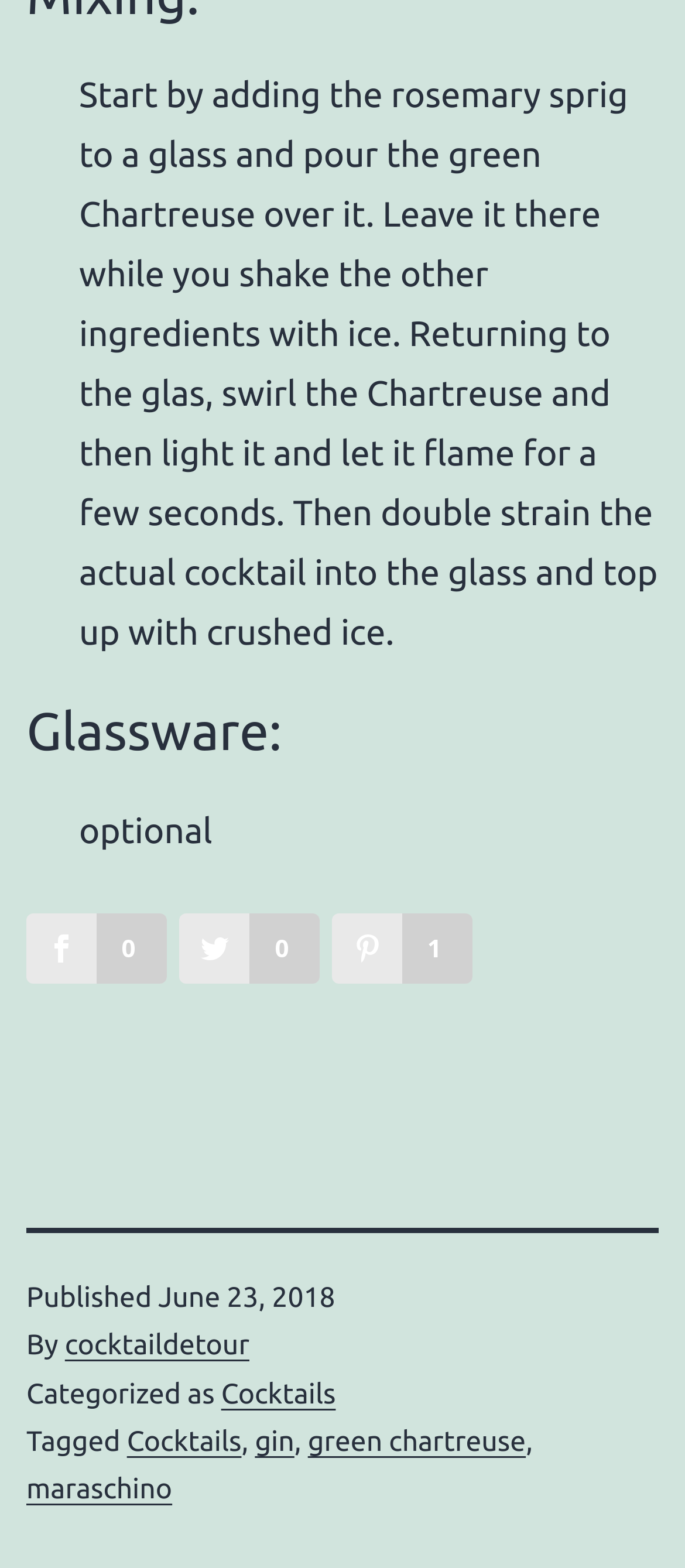Can you find the bounding box coordinates for the UI element given this description: "green chartreuse"? Provide the coordinates as four float numbers between 0 and 1: [left, top, right, bottom].

[0.449, 0.909, 0.768, 0.93]